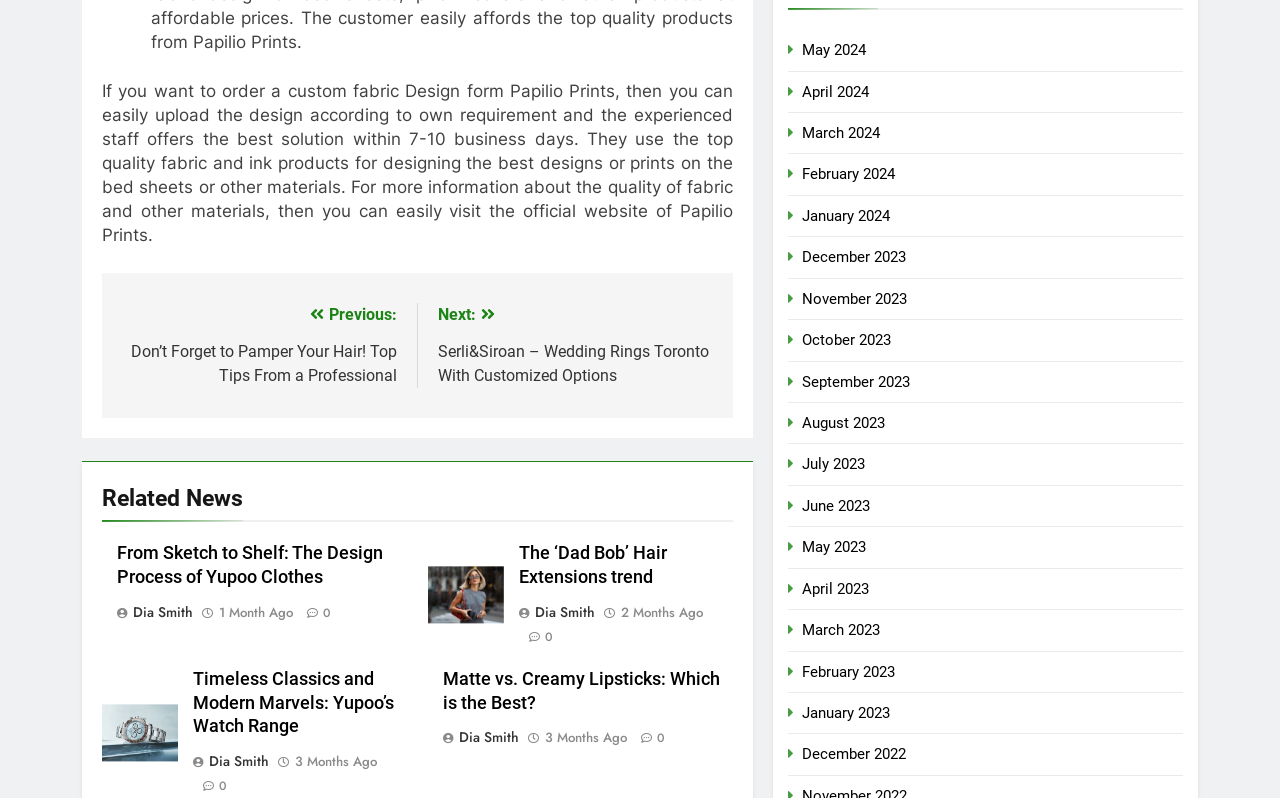Predict the bounding box coordinates for the UI element described as: "1 month ago1 month ago". The coordinates should be four float numbers between 0 and 1, presented as [left, top, right, bottom].

[0.171, 0.756, 0.229, 0.779]